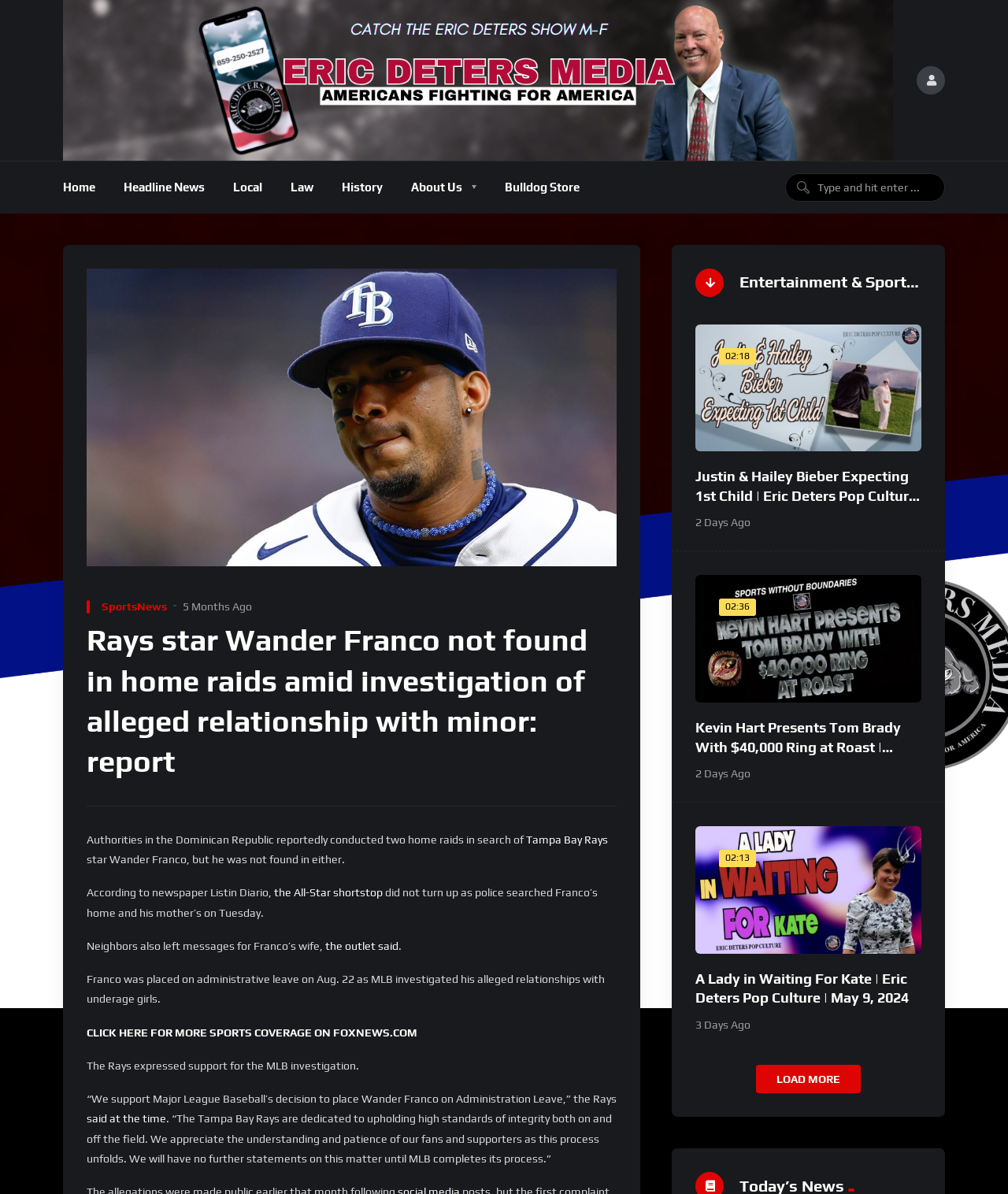Can you specify the bounding box coordinates for the region that should be clicked to fulfill this instruction: "Read more about Rays star Wander Franco".

[0.086, 0.519, 0.612, 0.655]